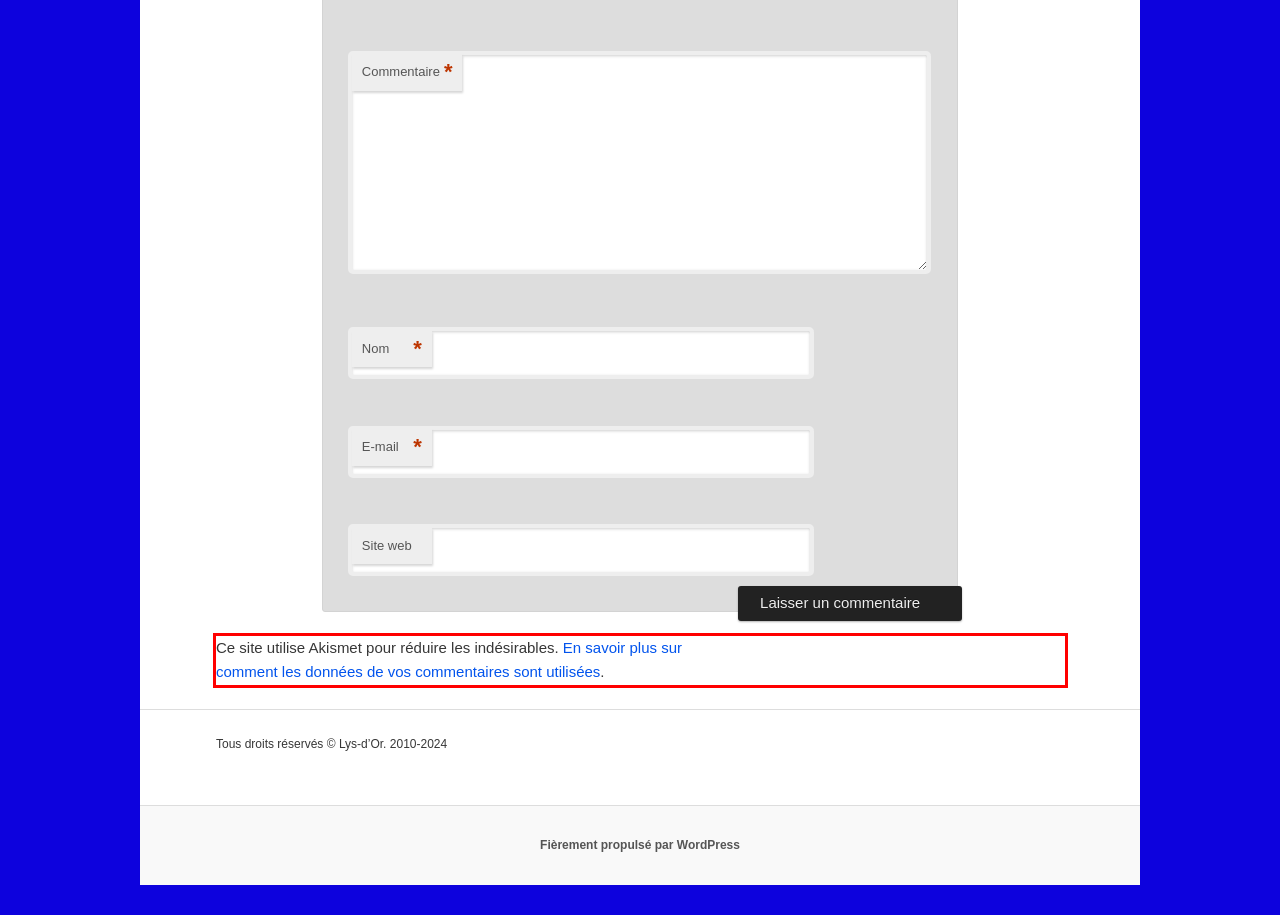Given a webpage screenshot, locate the red bounding box and extract the text content found inside it.

Ce site utilise Akismet pour réduire les indésirables. En savoir plus sur comment les données de vos commentaires sont utilisées.